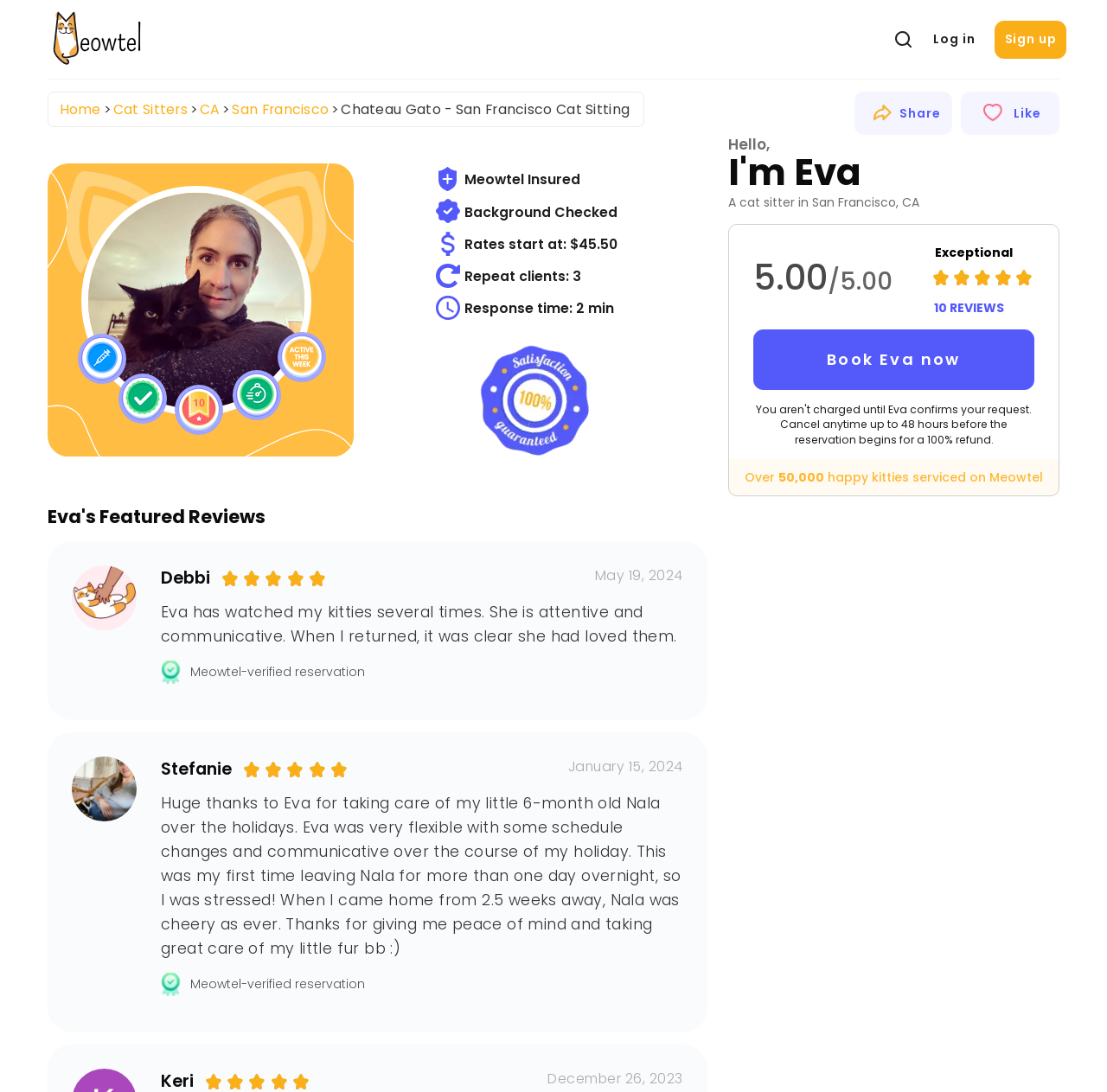Please specify the bounding box coordinates of the clickable region to carry out the following instruction: "Click the 'Home' link". The coordinates should be four float numbers between 0 and 1, in the format [left, top, right, bottom].

[0.054, 0.091, 0.091, 0.109]